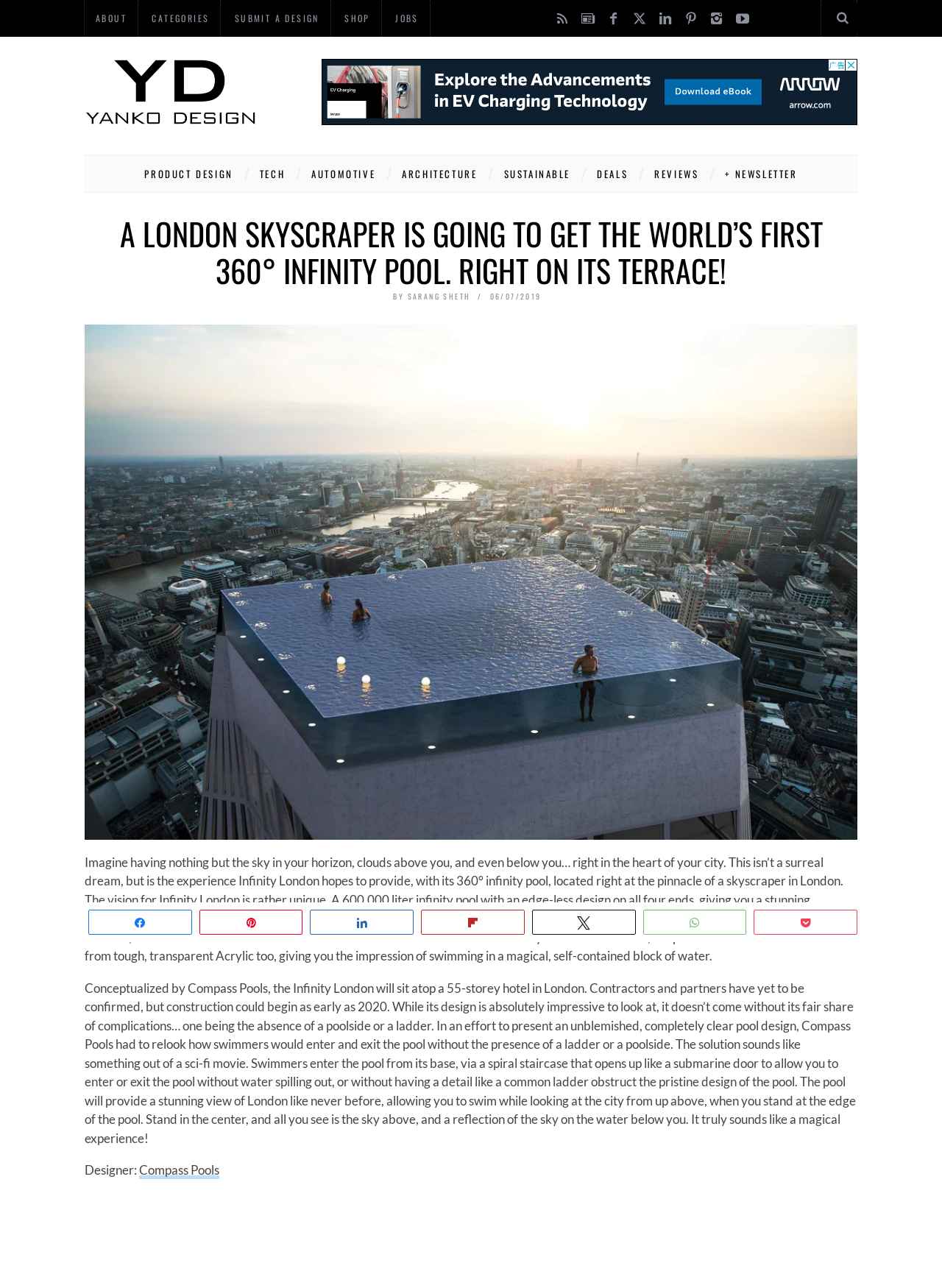Locate the bounding box coordinates of the element that should be clicked to fulfill the instruction: "Search for a design".

[0.809, 0.0, 0.91, 0.029]